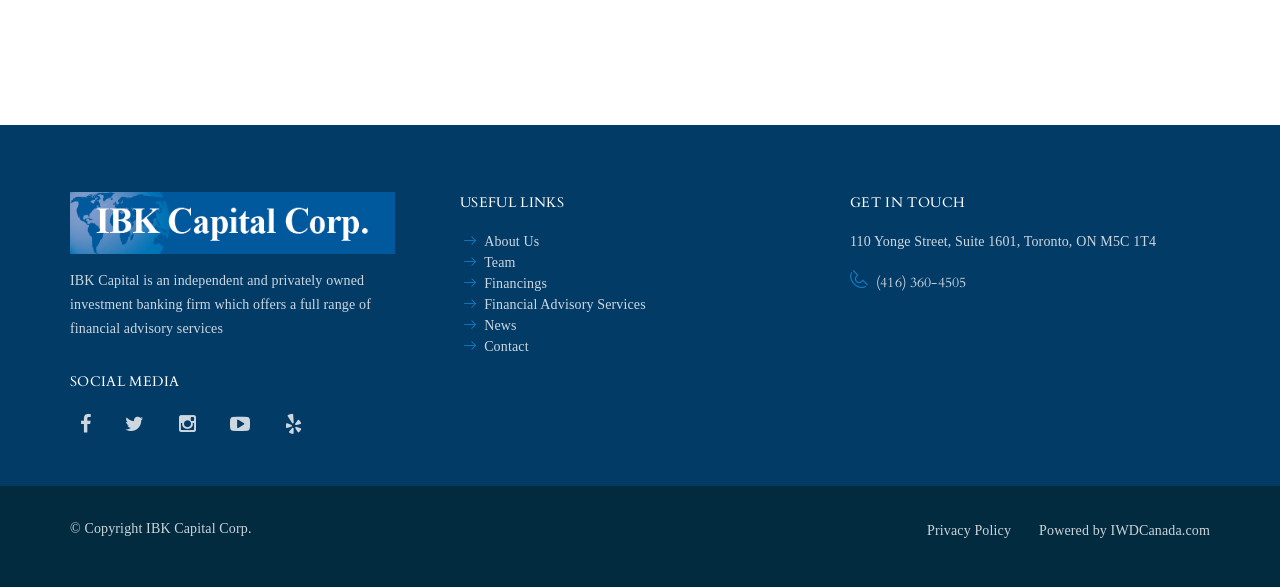What is the phone number of the firm?
Based on the image, please offer an in-depth response to the question.

The phone number of the firm can be found in the StaticText element under the 'GET IN TOUCH' heading, which provides the phone number of the firm.